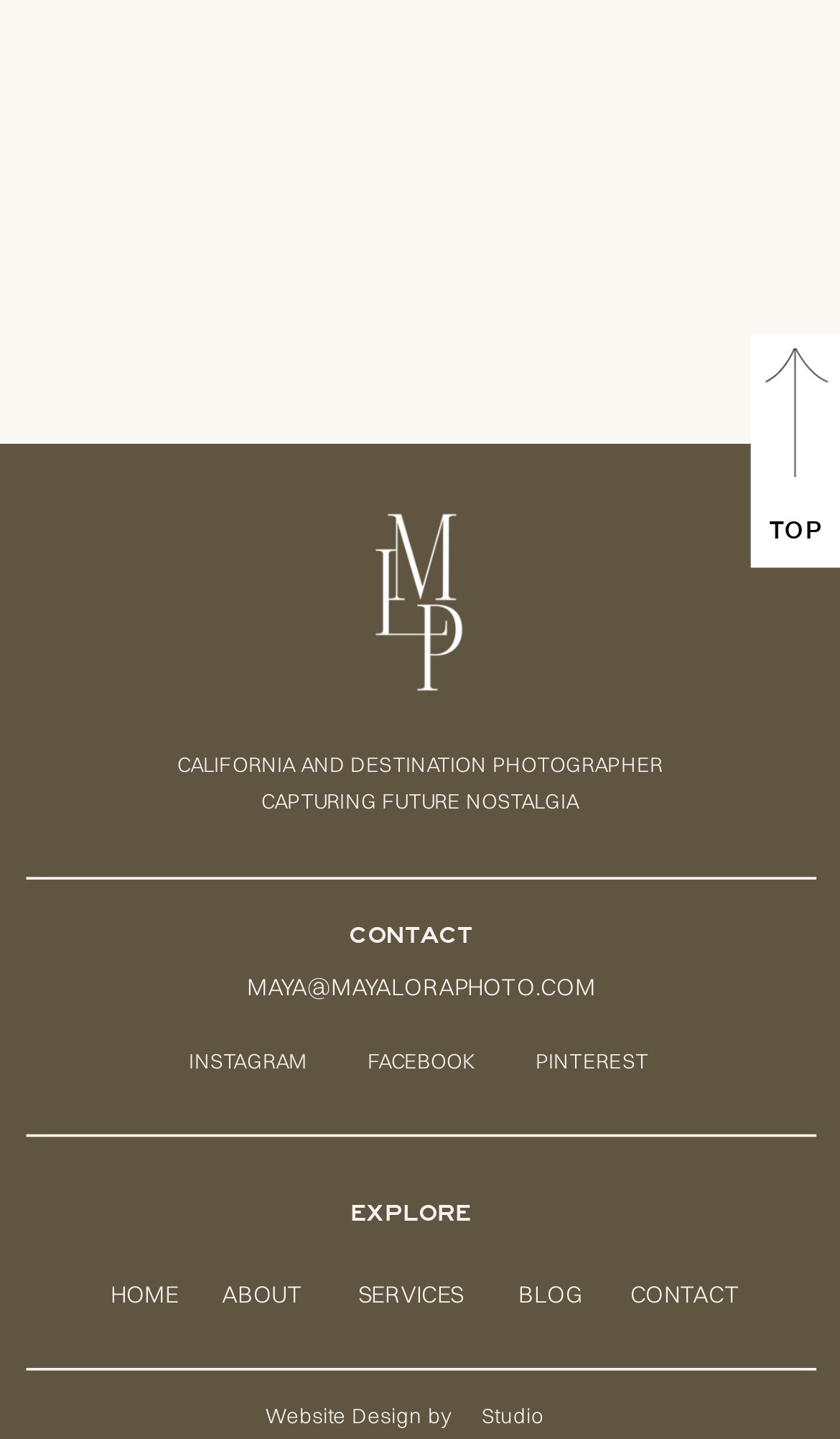Based on the image, give a detailed response to the question: What type of photographer is Maya?

Based on the webpage, Maya is a wedding photographer because the images and links on the page are related to weddings and couples, and the text 'CALIFORNIA AND DESTINATION PHOTOGRAPHER CAPTURING FUTURE NOSTALGIA' suggests that Maya is a photographer who captures memories for couples.